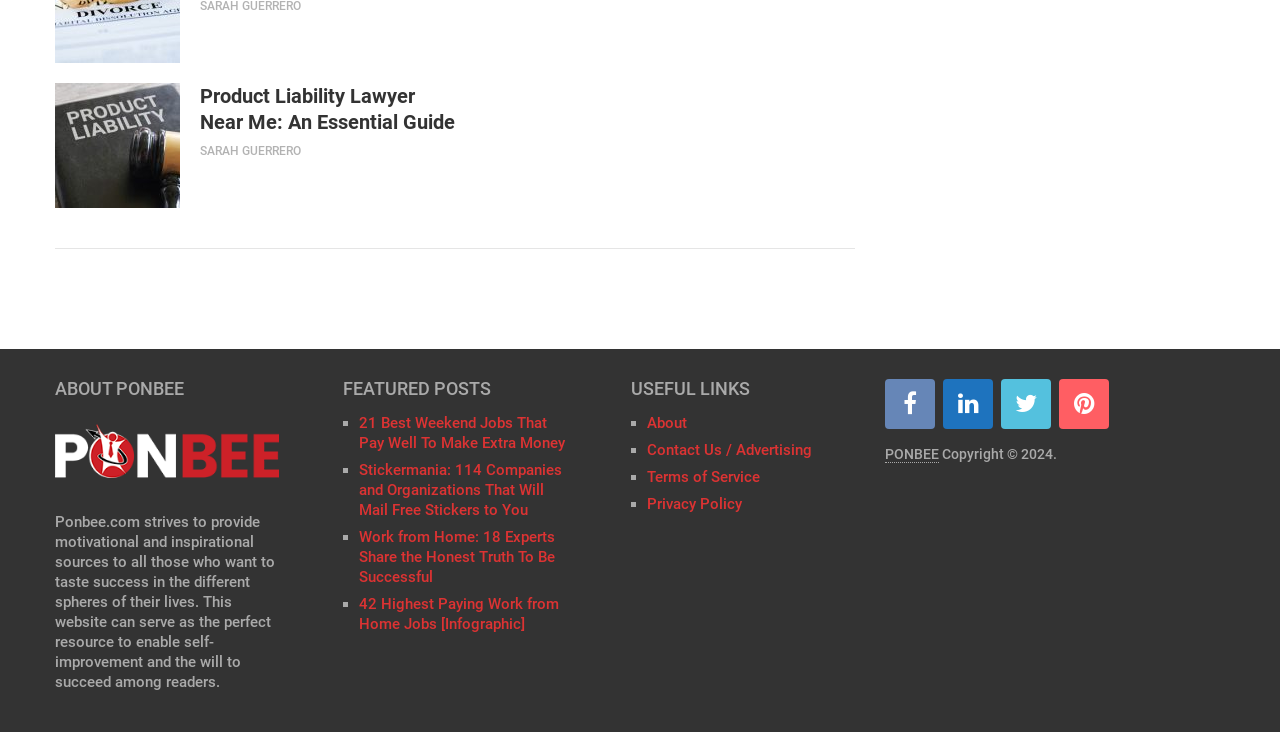Respond with a single word or phrase to the following question:
What is the purpose of the website?

Self-improvement and success